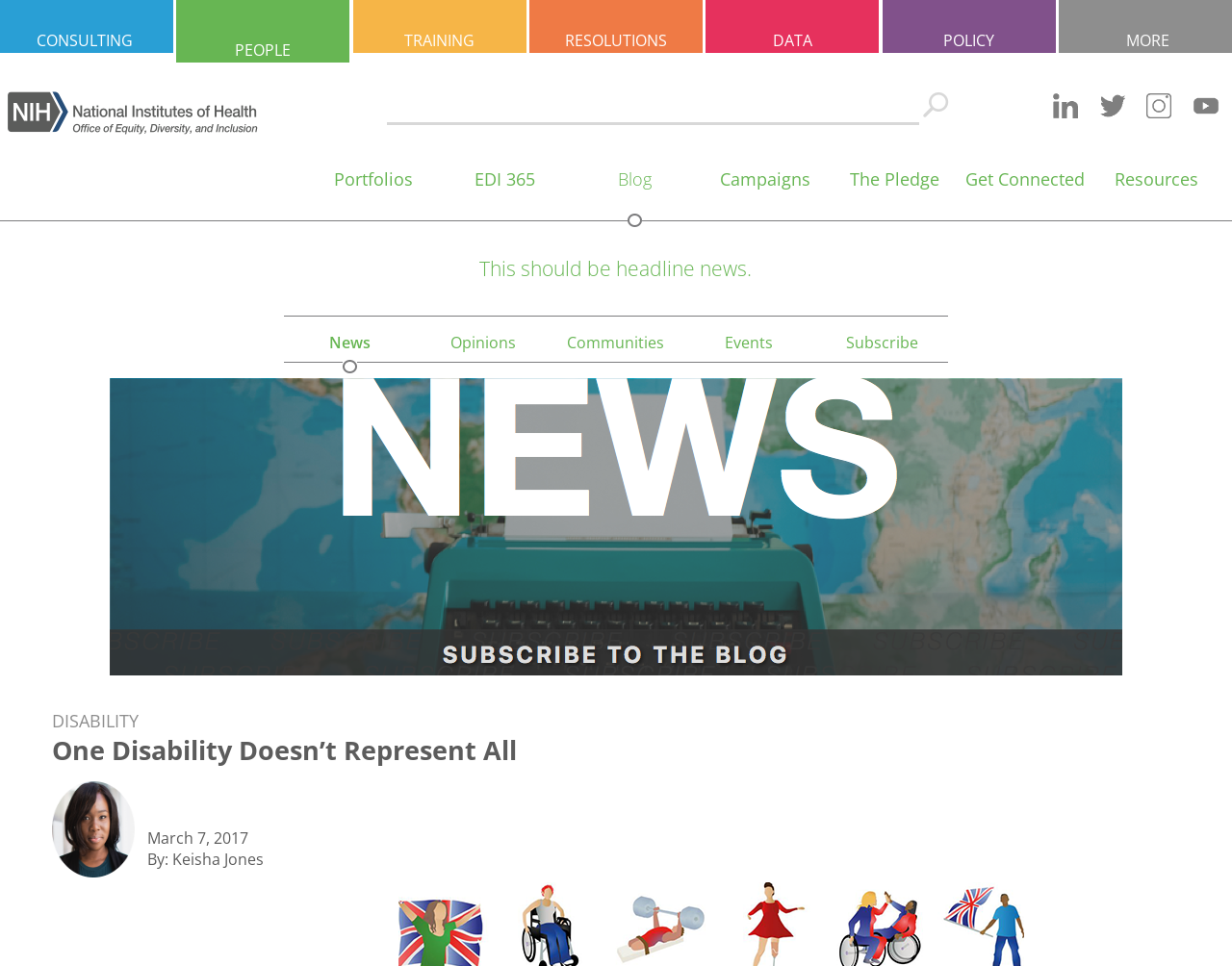What is the purpose of the search form?
Examine the webpage screenshot and provide an in-depth answer to the question.

I found the answer by looking at the search form which has a heading 'Search form' and a textbox with a placeholder 'Search', indicating that its purpose is to search for something.